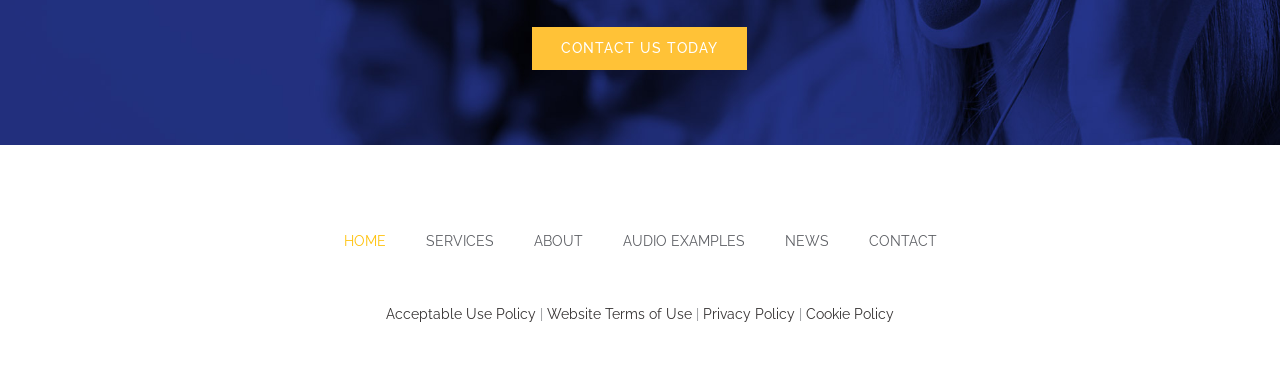Based on the element description, predict the bounding box coordinates (top-left x, top-left y, bottom-right x, bottom-right y) for the UI element in the screenshot: CONTACT US TODAY

[0.416, 0.073, 0.584, 0.189]